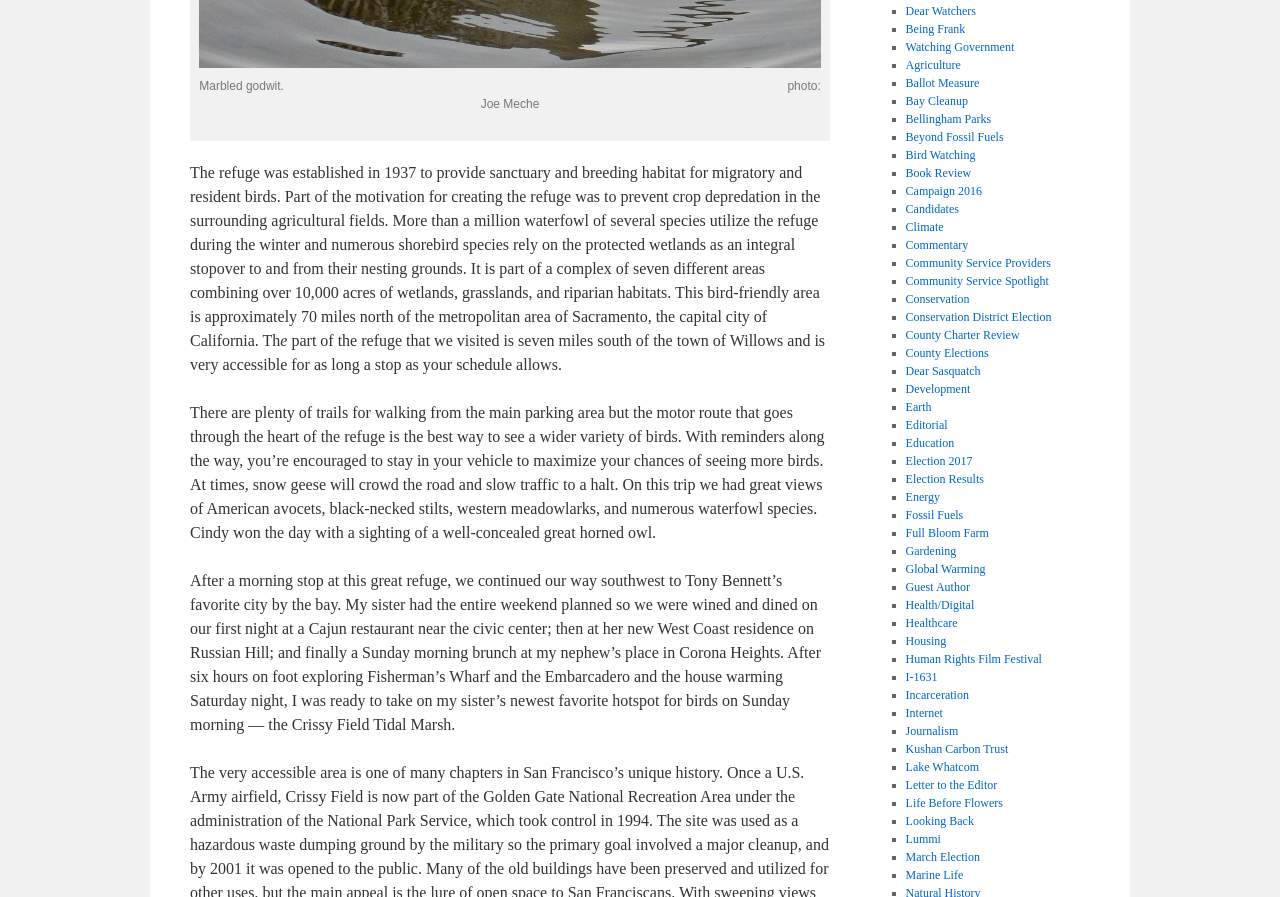What is the name of the city mentioned in the text as a favorite city of Tony Bennett?
Based on the visual information, provide a detailed and comprehensive answer.

The text mentions that after visiting the bird refuge, the author continued their way southwest to Tony Bennett's favorite city by the bay, which is likely a reference to San Francisco.